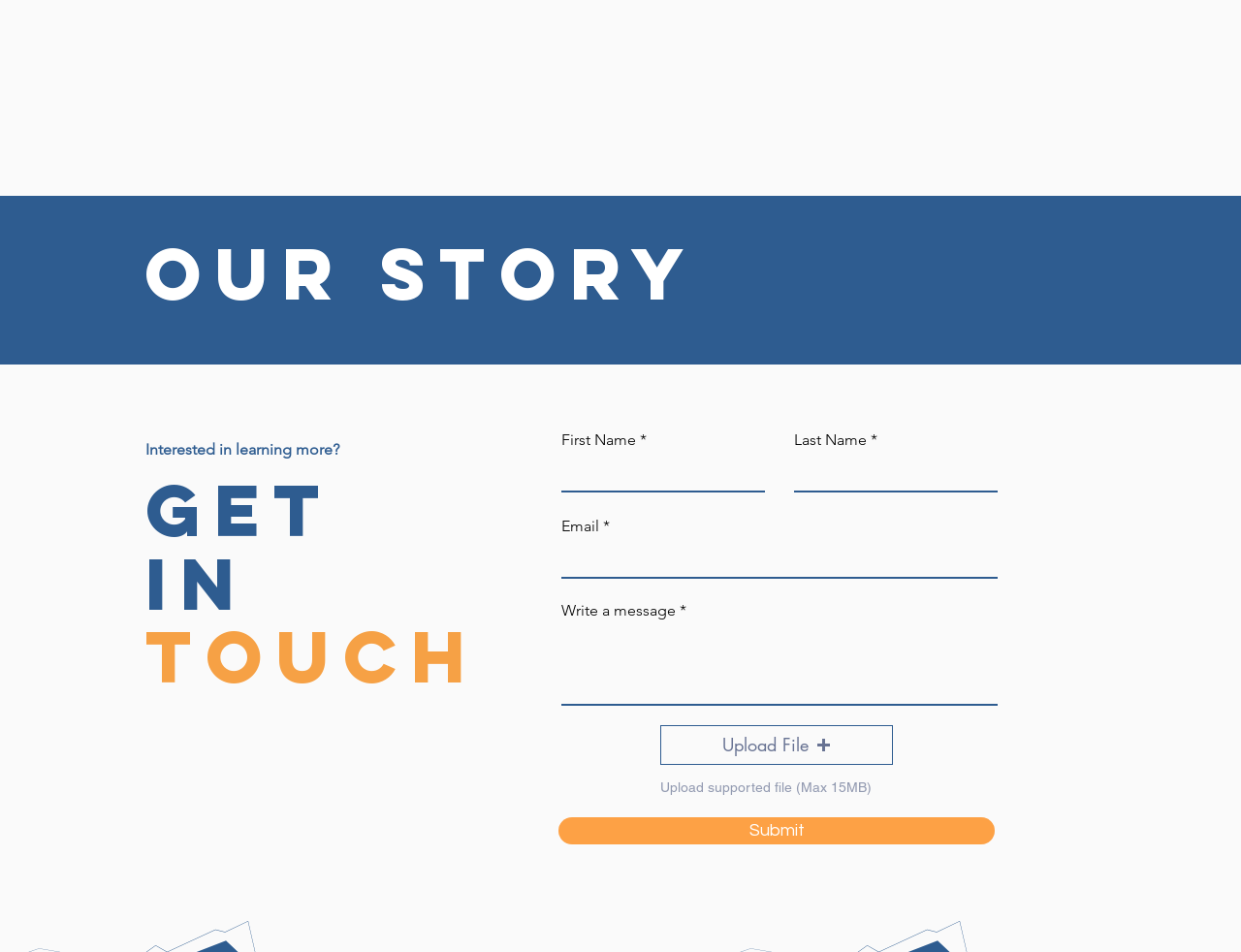Based on the image, please respond to the question with as much detail as possible:
What is the topic of the 'Our Story' section?

The 'Our Story' section is a heading that suggests it contains information about the company's history or background, and the presence of 'Learn More' links nearby implies that users can read more about the company's story.